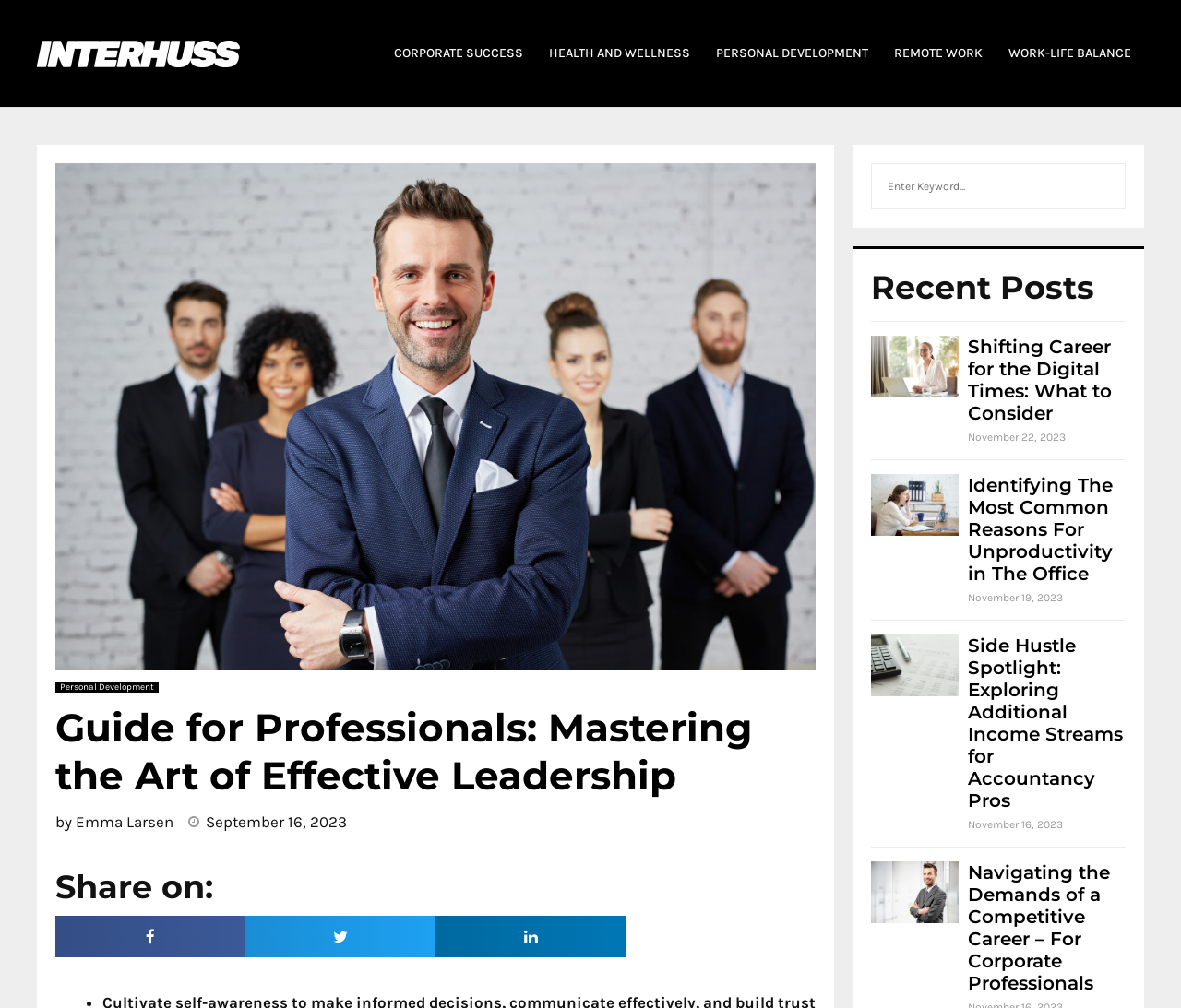Locate the bounding box coordinates of the element that should be clicked to fulfill the instruction: "View July 2023".

None